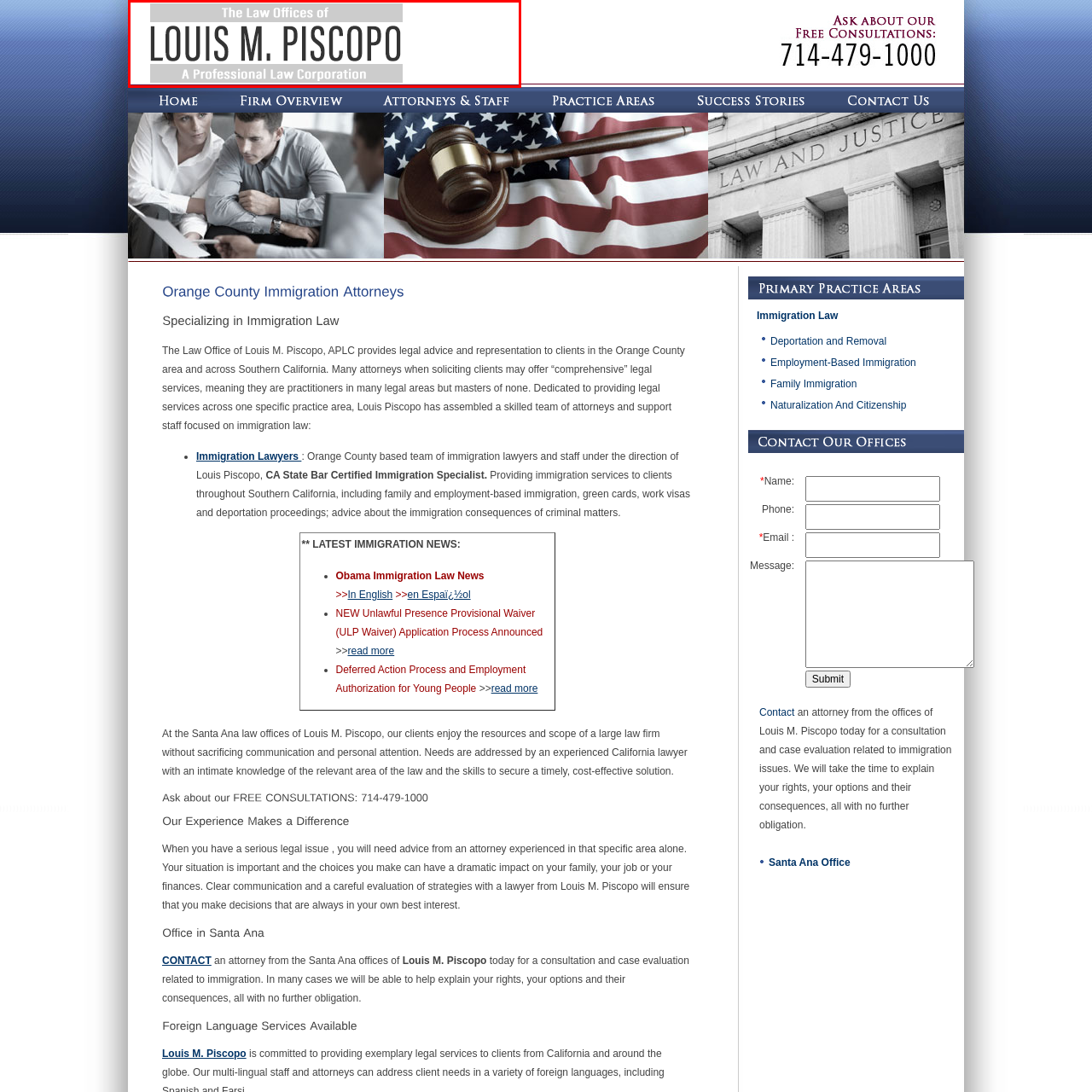Direct your gaze to the image circumscribed by the red boundary and deliver a thorough answer to the following question, drawing from the image's details: 
What is the name of the law firm?

The caption clearly states that the image prominently displays the branding for 'The Law Offices of Louis M. Piscopo', which is the name of the law firm.